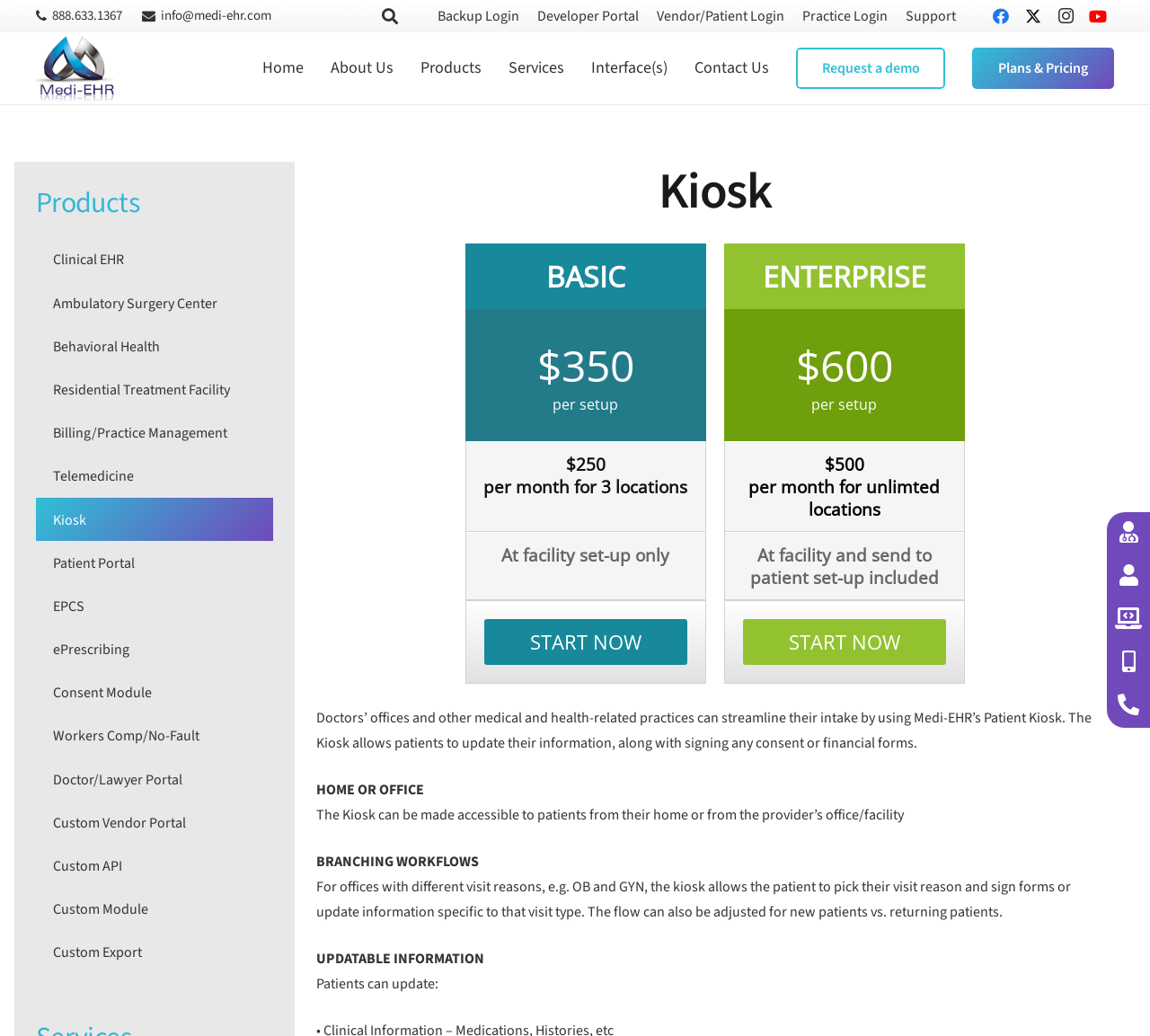Please locate the bounding box coordinates of the region I need to click to follow this instruction: "Click the 'Request a demo' link".

[0.692, 0.046, 0.822, 0.086]